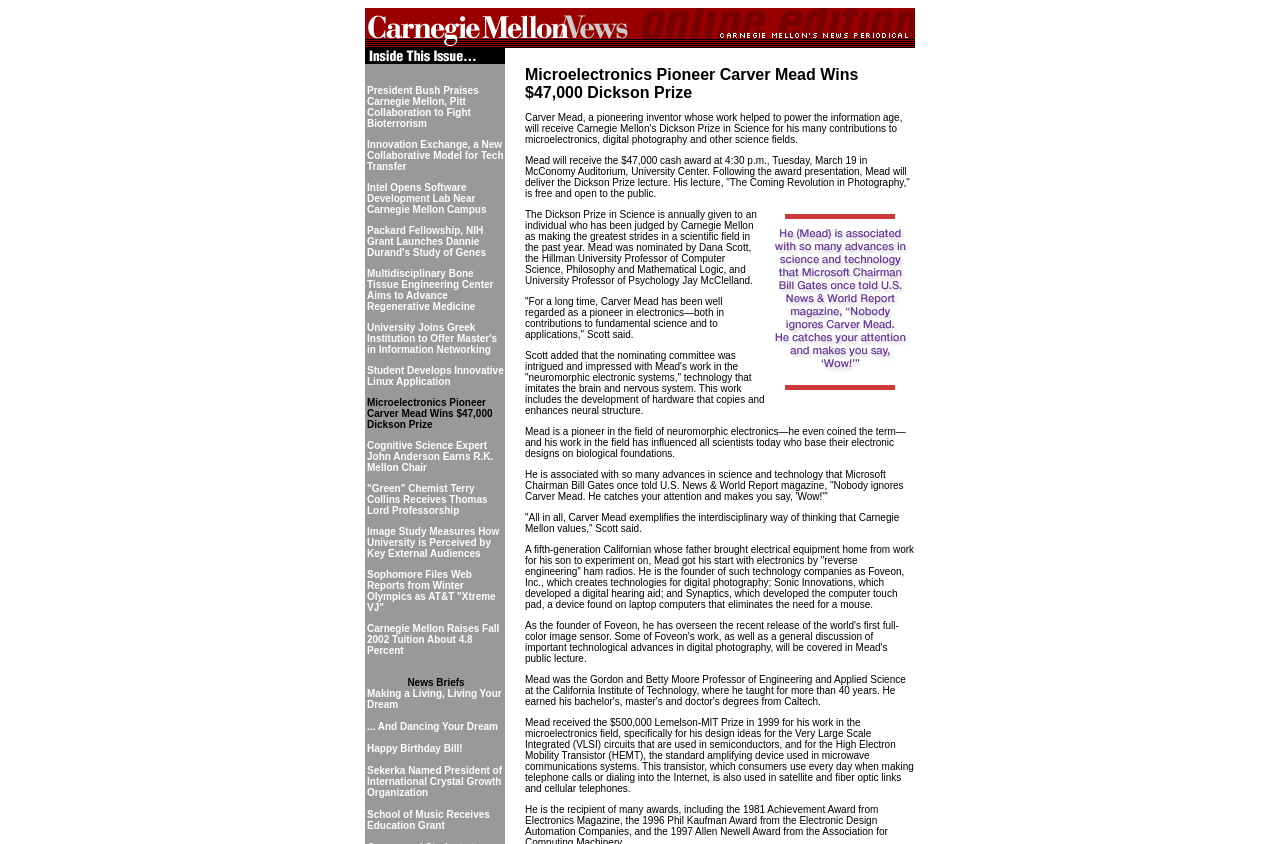Please identify the bounding box coordinates of the clickable region that I should interact with to perform the following instruction: "Learn more about 'President Bush Praises Carnegie Mellon, Pitt Collaboration to Fight Bioterrorism'". The coordinates should be expressed as four float numbers between 0 and 1, i.e., [left, top, right, bottom].

[0.287, 0.101, 0.374, 0.153]